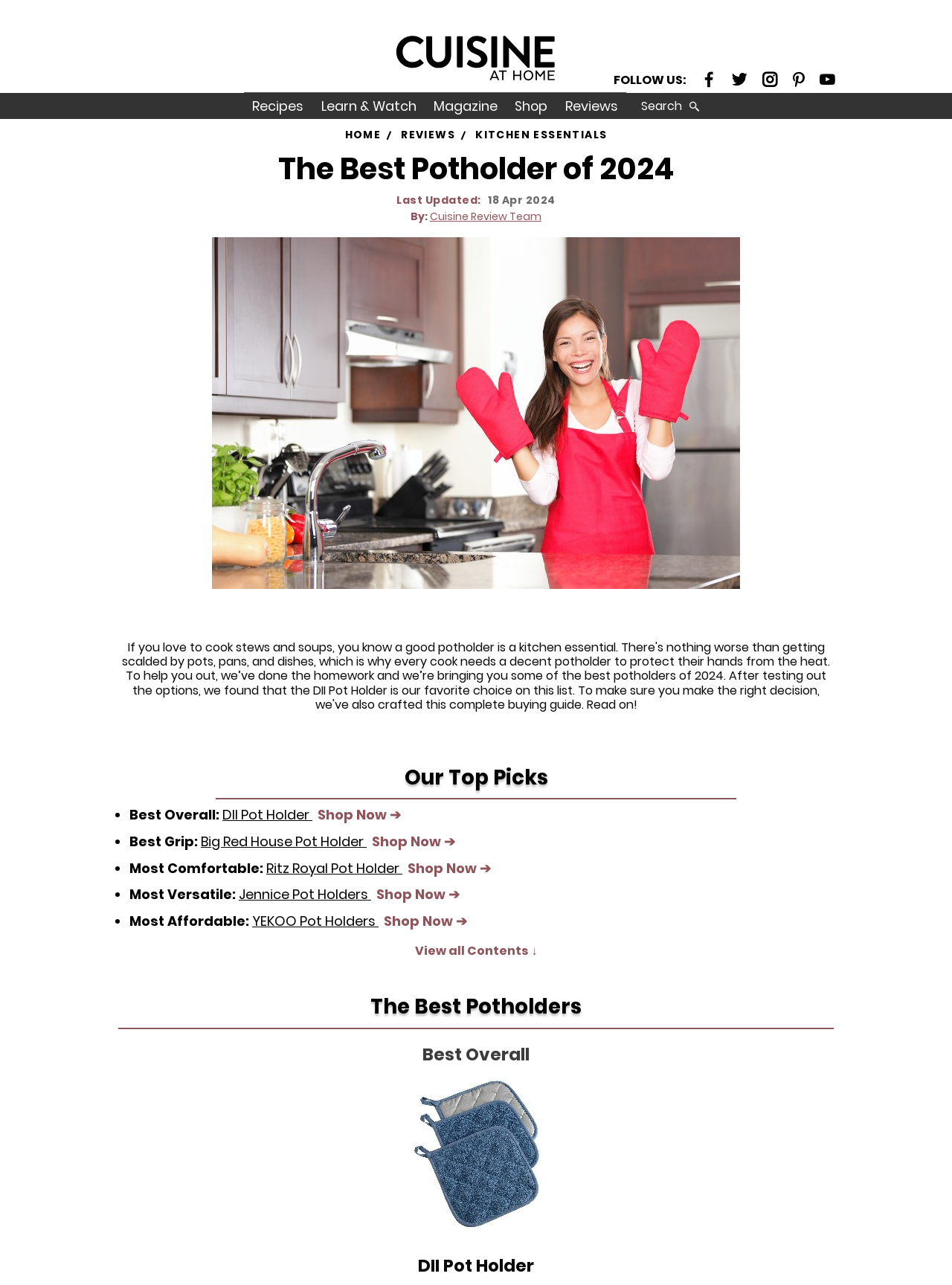Please provide a short answer using a single word or phrase for the question:
How many images are there in the article?

2